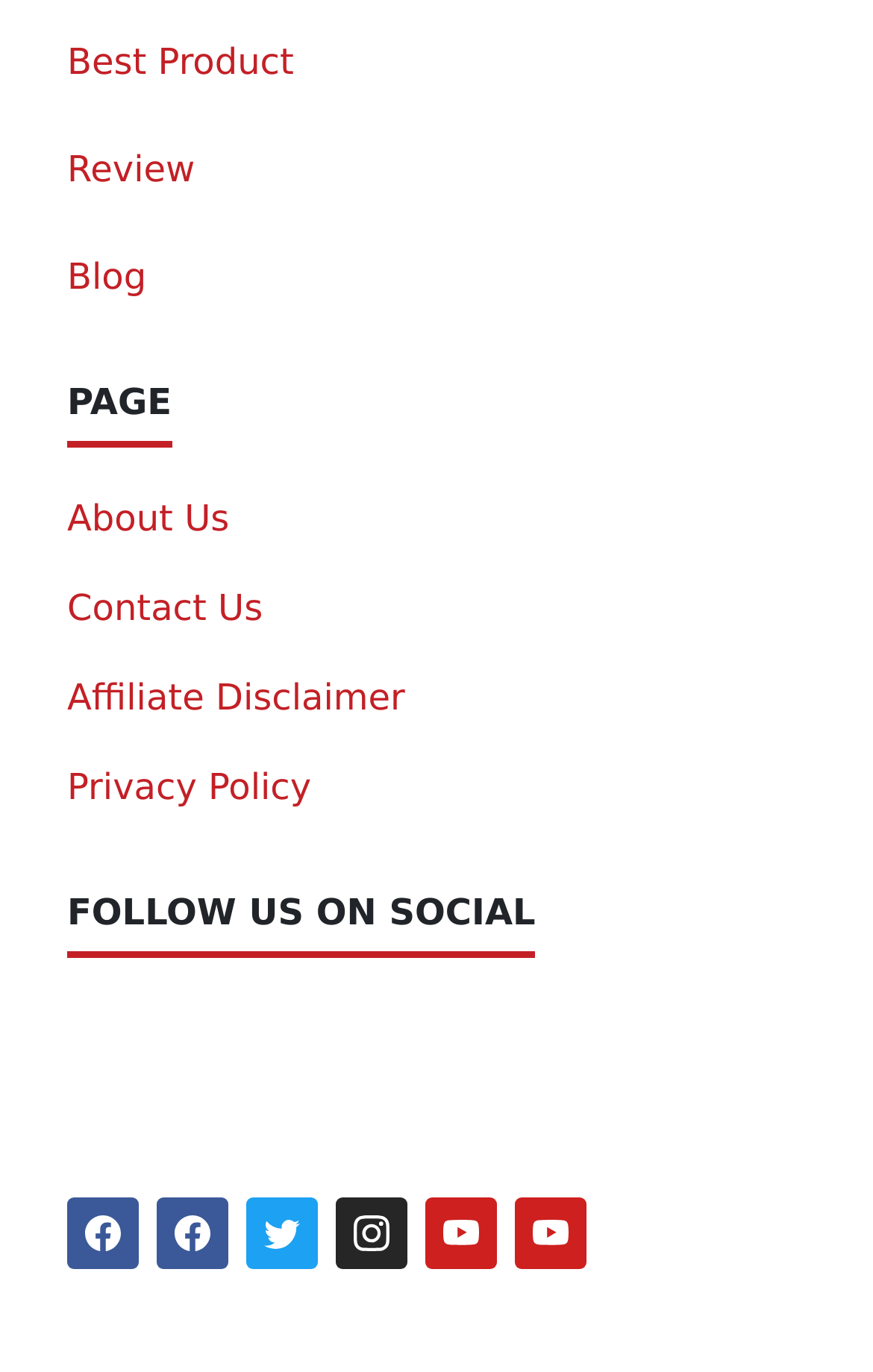What is the text above the social media links?
Look at the image and respond with a one-word or short phrase answer.

FOLLOW US ON SOCIAL